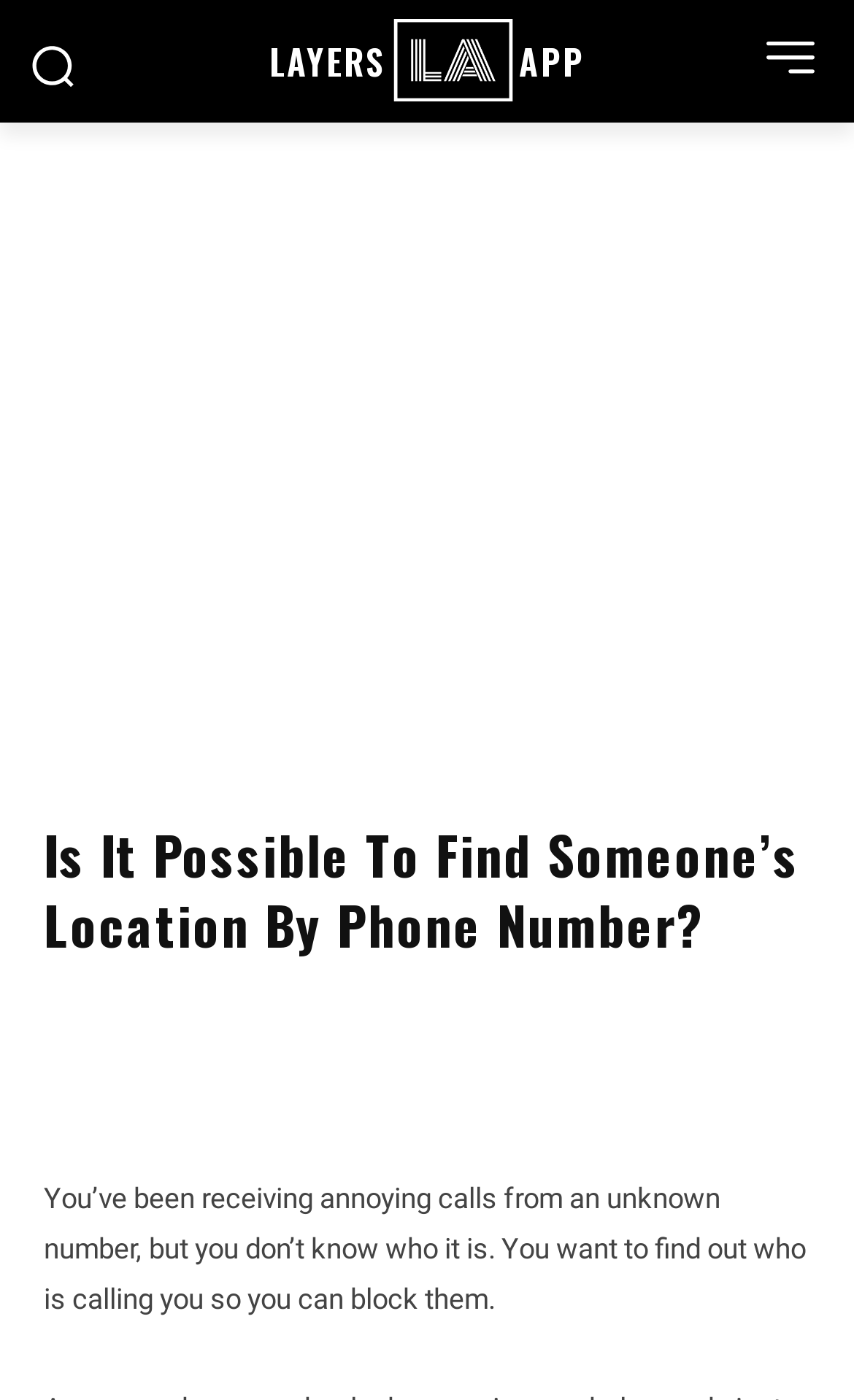Find the bounding box coordinates for the element described here: "LayersApp".

[0.231, 0.009, 0.769, 0.077]